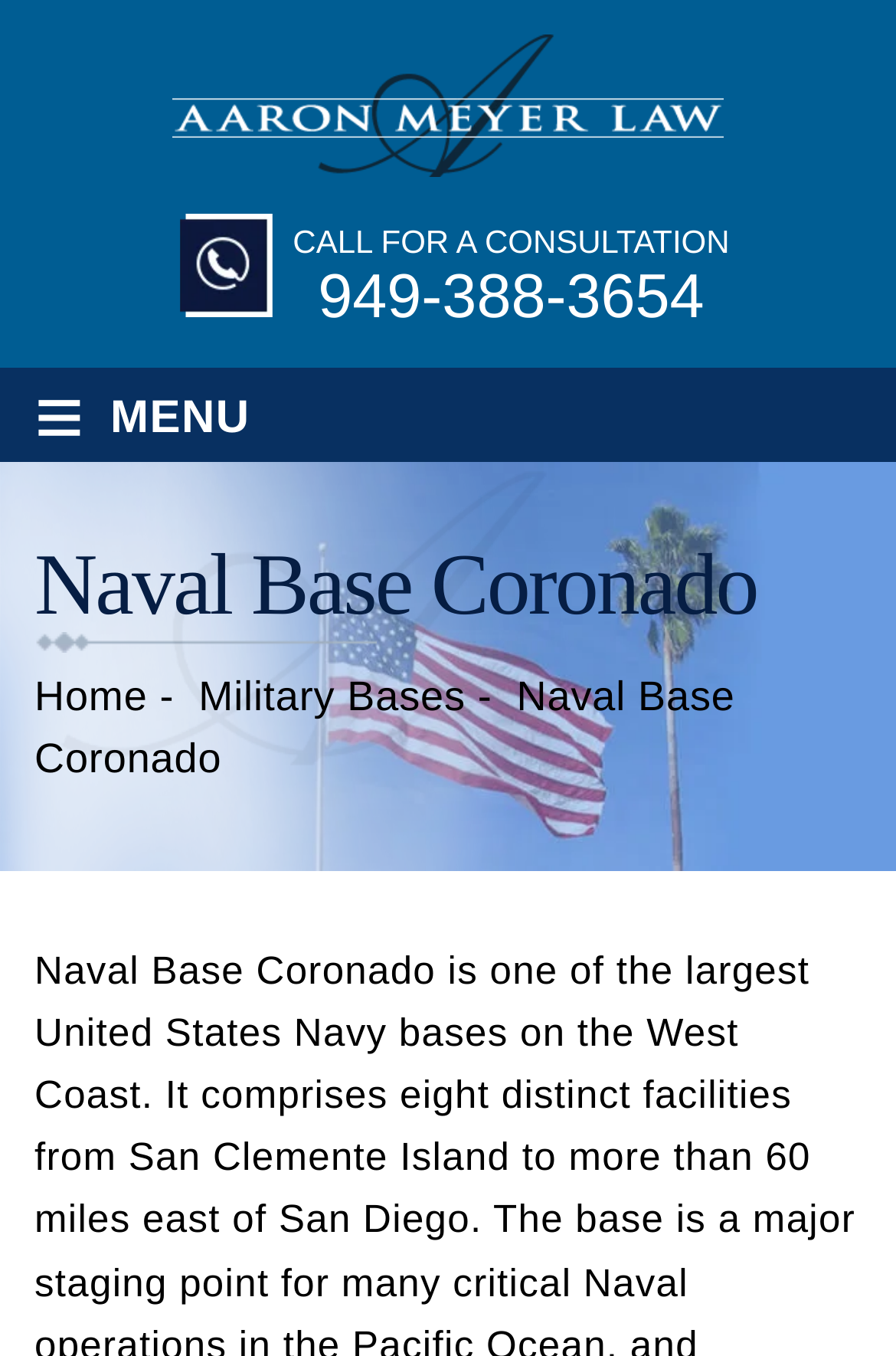Provide your answer to the question using just one word or phrase: What is the menu icon?

≡